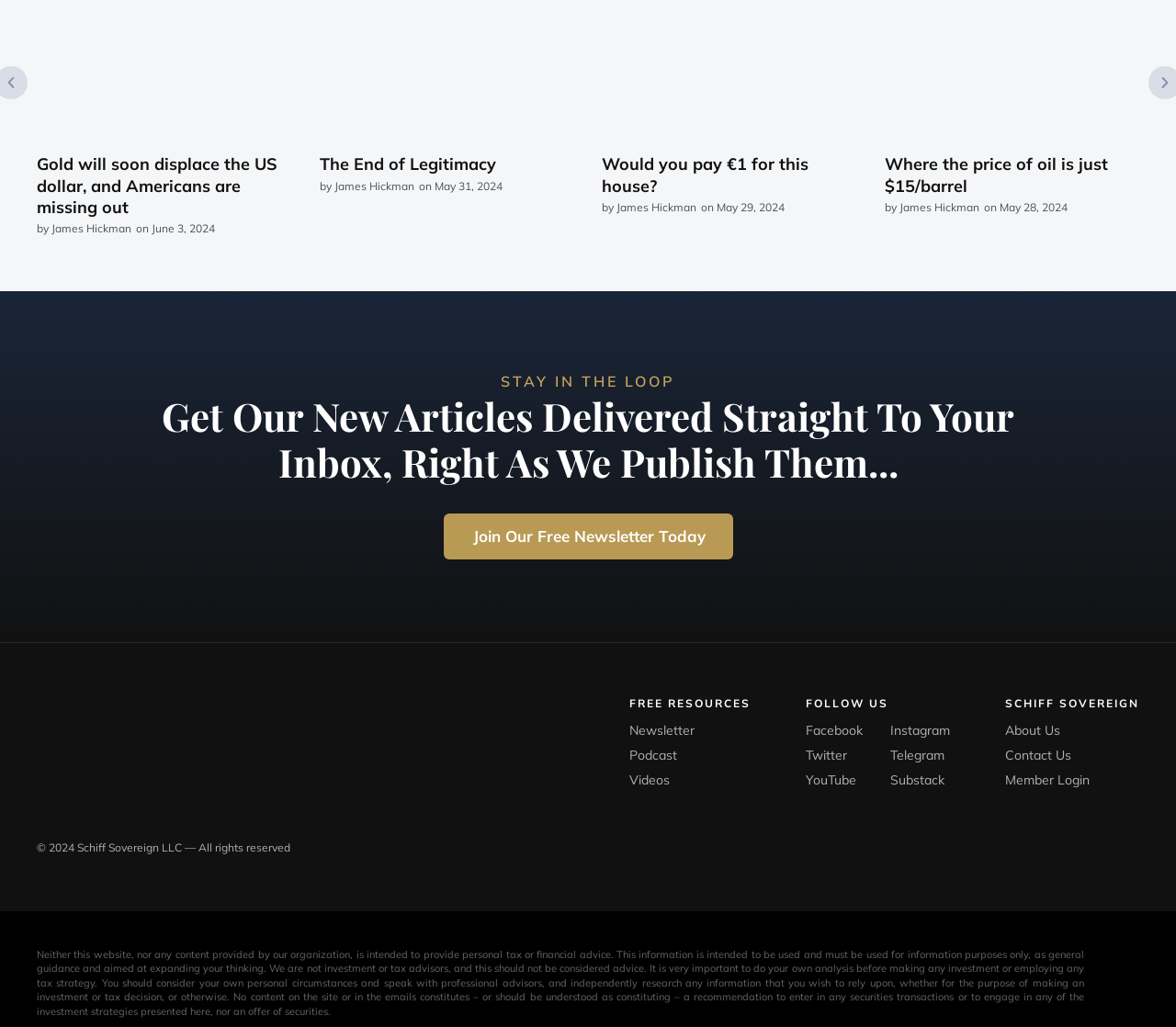Determine the bounding box coordinates of the section I need to click to execute the following instruction: "Join the free newsletter". Provide the coordinates as four float numbers between 0 and 1, i.e., [left, top, right, bottom].

[0.377, 0.5, 0.623, 0.545]